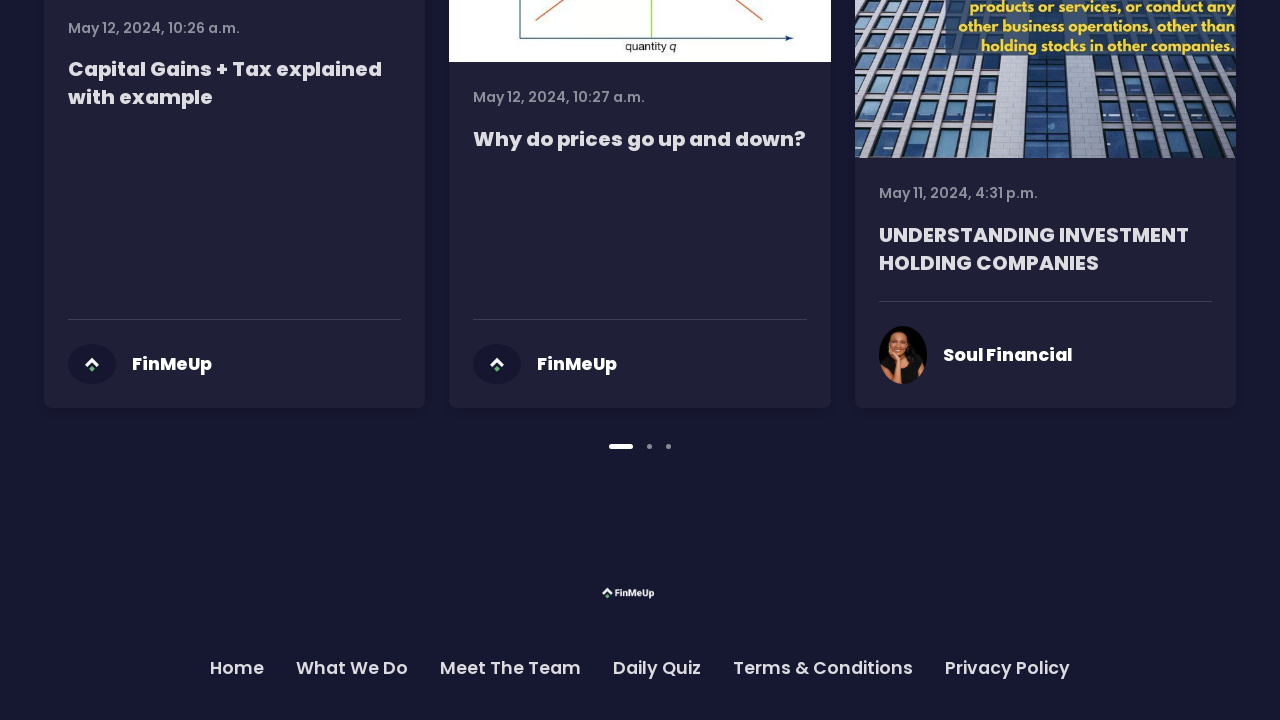Show me the bounding box coordinates of the clickable region to achieve the task as per the instruction: "Go to the 'Capital Gains + Tax explained with example' page".

[0.053, 0.076, 0.298, 0.154]